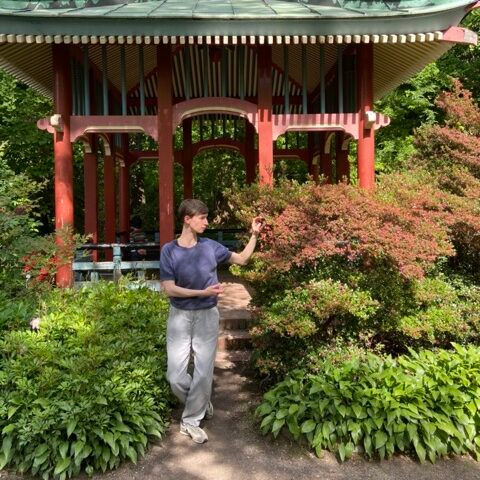Give a detailed account of everything present in the image.

In this serene image, Clara Johanna is practicing Qi Gong in a lush, vibrant garden setting. She stands gracefully amidst a backdrop of verdant greenery and carefully manicured shrubs, embodying tranquility and focus. Behind her is a striking pavilion adorned with red pillars and a traditional roof, enhancing the exotic ambiance of the scene. The sunlight filters through the leaves, casting soft shadows that accentuate Clara's movements, as she engages in this mindful practice designed to promote health and well-being. This picturesque moment captures the essence of connection with nature and the calming effects of Qi Gong.